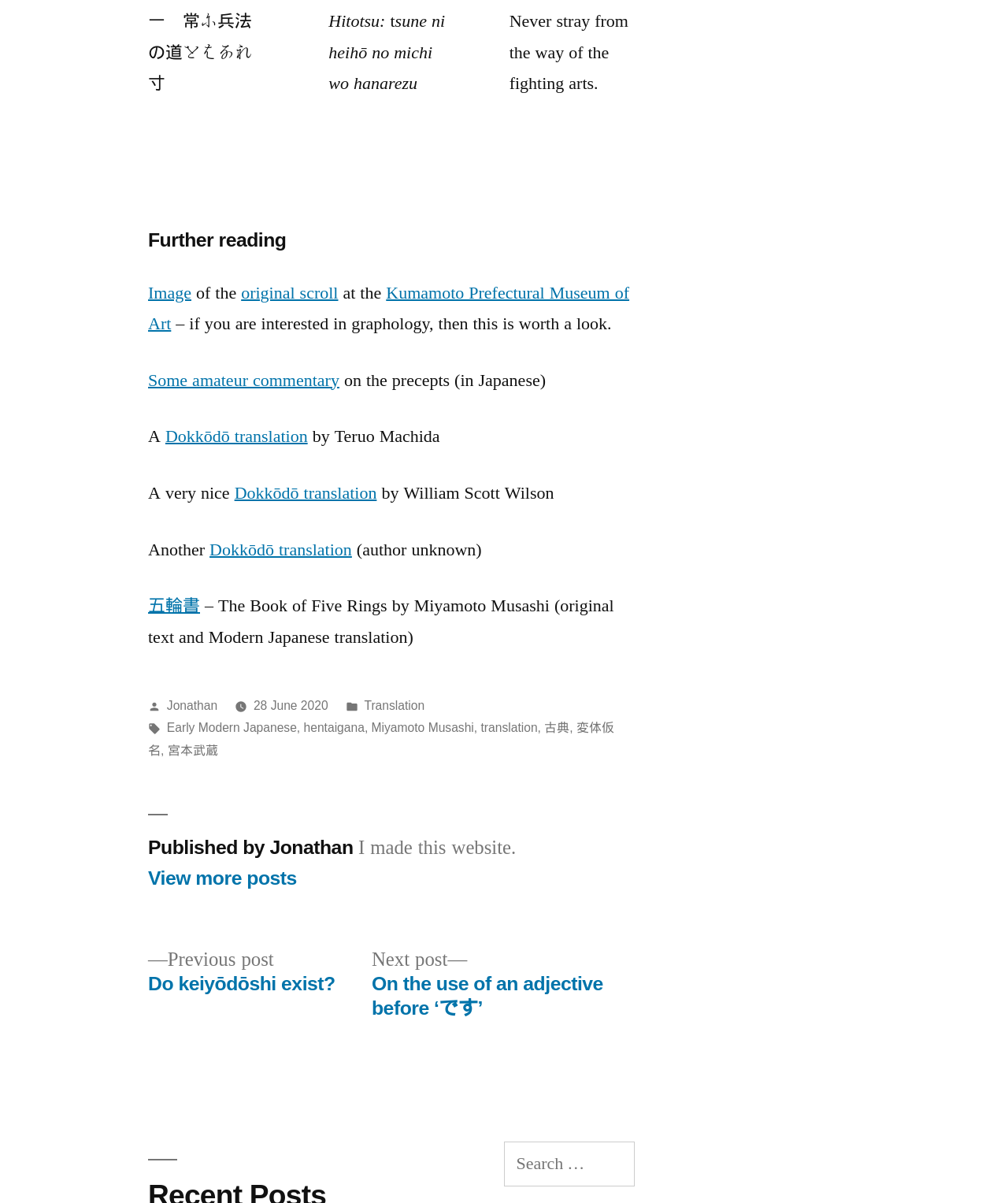Reply to the question with a single word or phrase:
What is the title of the first section?

Further reading